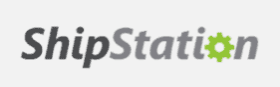What is the purpose of ShipStation's software solution?
Answer the question in a detailed and comprehensive manner.

The question asks about the purpose of ShipStation's software solution. According to the caption, ShipStation's mission is to simplify logistics for busy companies across various industries, which implies that the software solution is designed to achieve this goal.